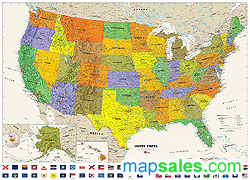Offer a detailed explanation of the image and its components.

This image features a detailed contemporary wall map of the United States, showcasing various states in vibrant colors. Each state is highlighted with distinct shades, making it easy to differentiate between them. Surrounding the map are flags representing each state, adding a decorative element that emphasizes the geographical and cultural diversity of the country. The map is produced by GeoNova and is designed for educational and decorative purposes, making it an ideal choice for homes, classrooms, or offices. The branding at the bottom right corner, "mapsales.com," indicates the source for purchasing this map, emphasizing its role as a resource for wall maps. Overall, the image captures a comprehensive view of the United States, making it visually appealing and informative.